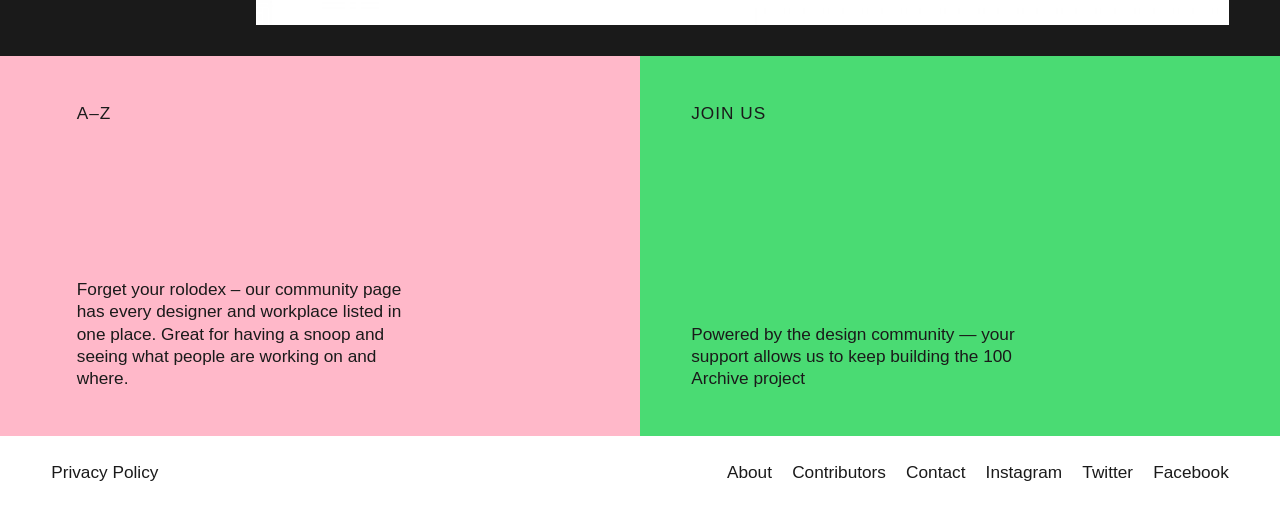Identify the bounding box coordinates for the UI element that matches this description: "Older And In-between Versions".

None